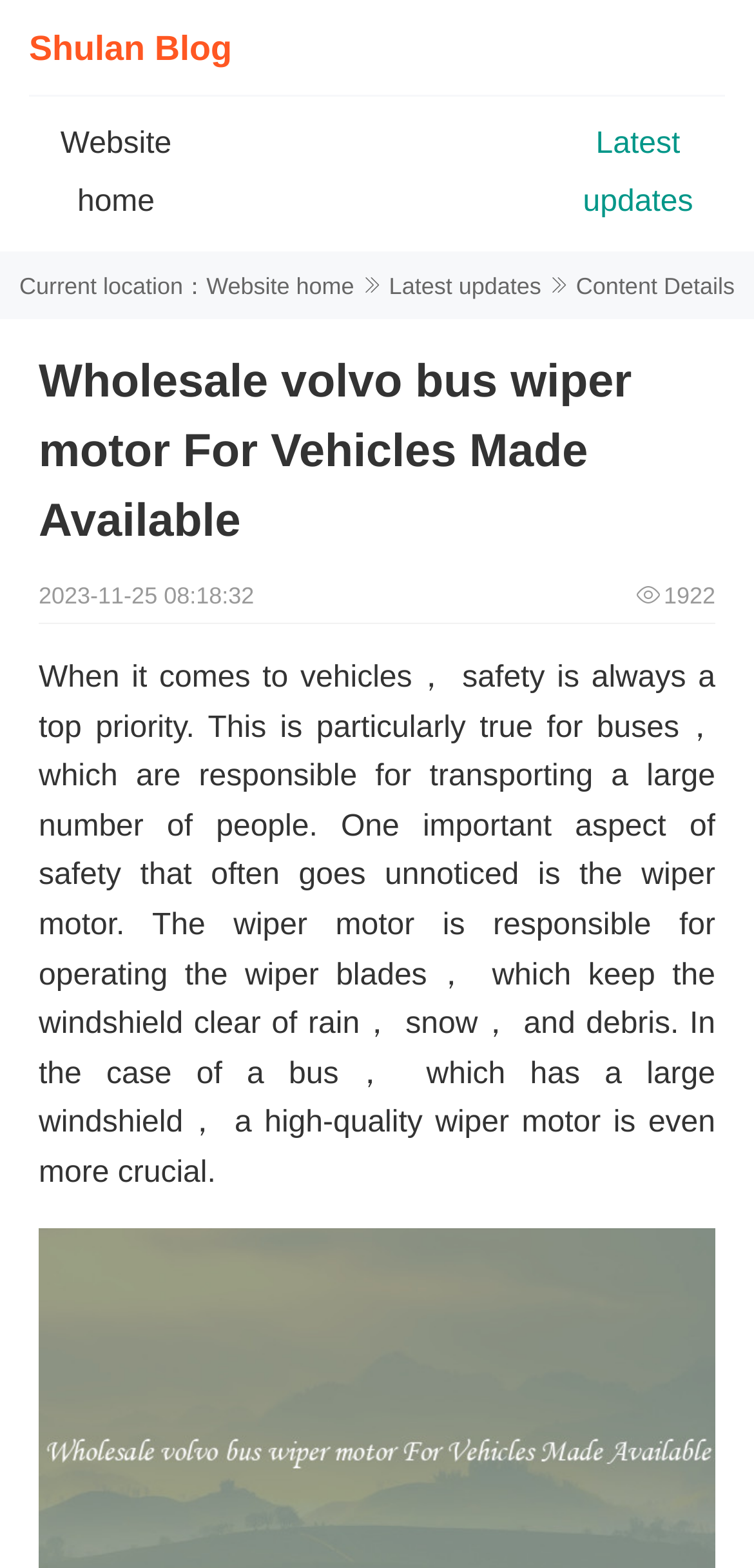Provide your answer in a single word or phrase: 
What type of vehicle is the article primarily about?

Bus